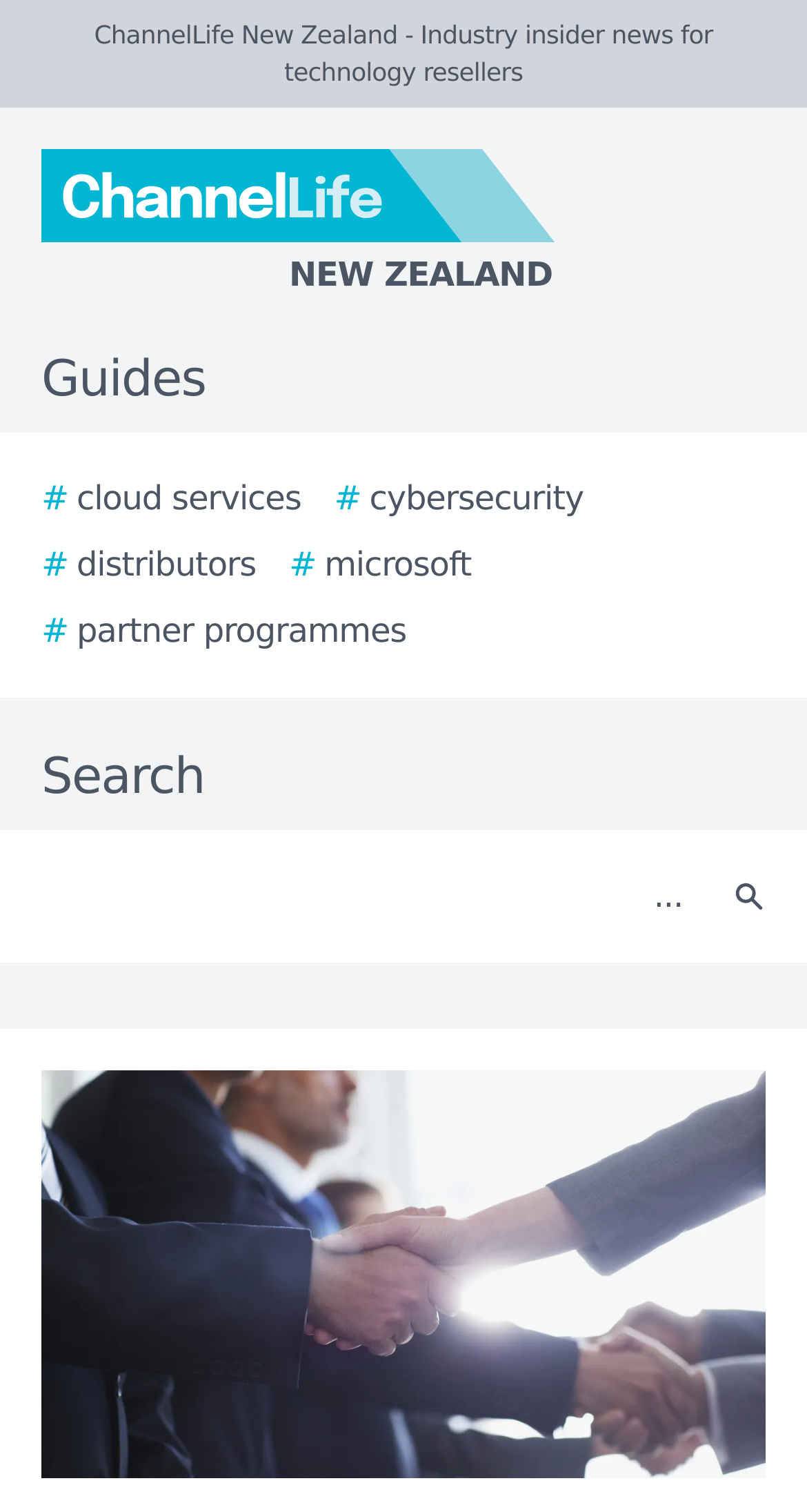Please give a one-word or short phrase response to the following question: 
How many links are there in the guides section?

5